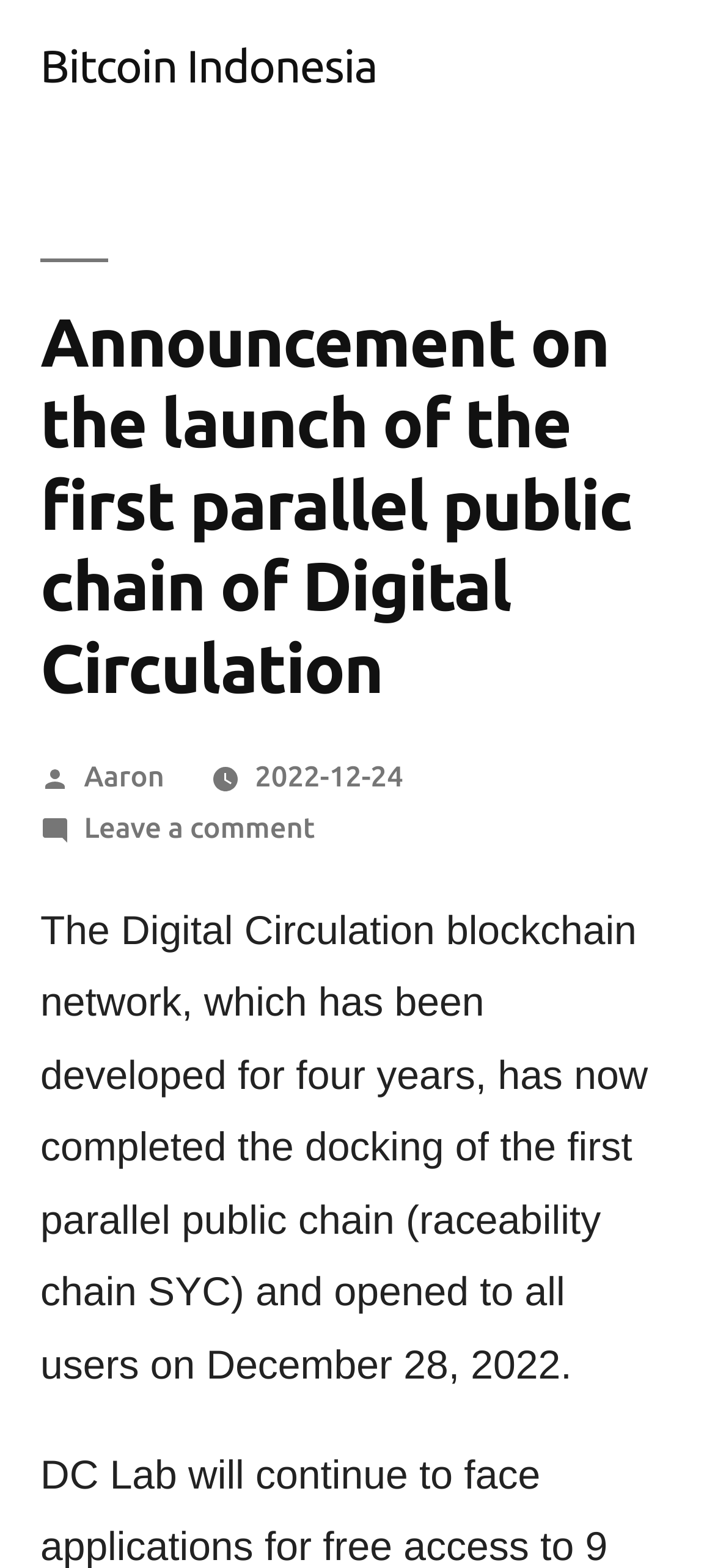Given the element description Aaron, predict the bounding box coordinates for the UI element in the webpage screenshot. The format should be (top-left x, top-left y, bottom-right x, bottom-right y), and the values should be between 0 and 1.

[0.117, 0.484, 0.23, 0.505]